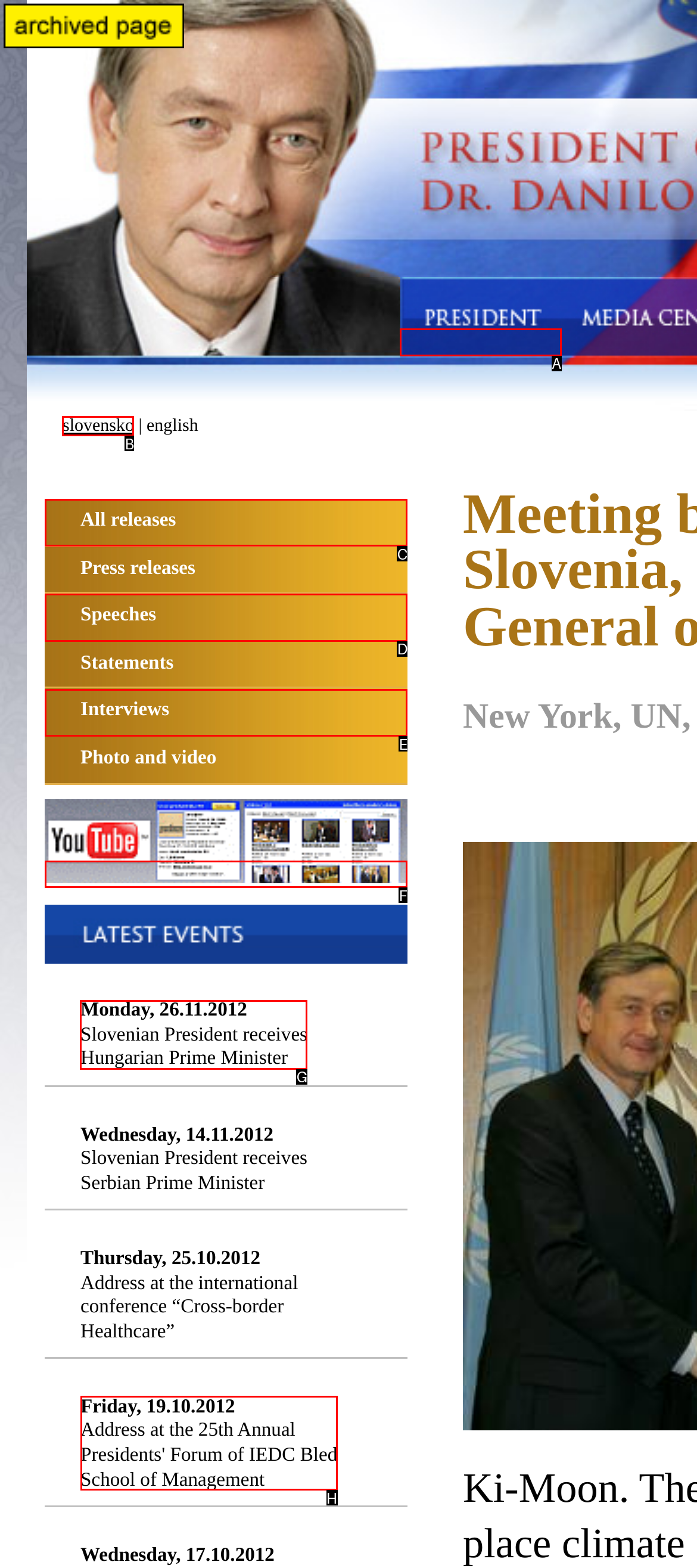Choose the letter of the option that needs to be clicked to perform the task: Read the latest news on Monday, 26.11.2012. Answer with the letter.

G